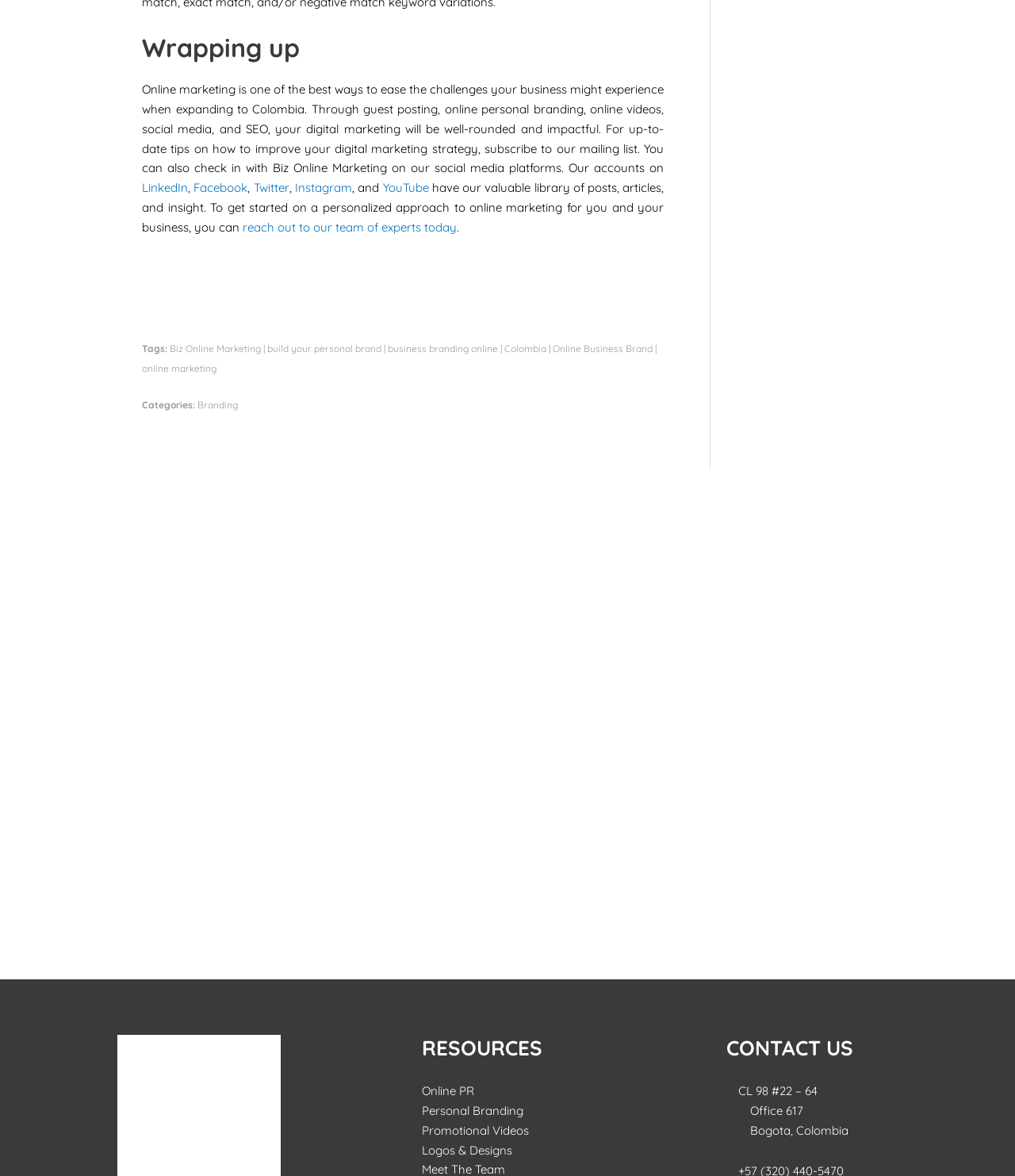Provide the bounding box coordinates of the UI element this sentence describes: "online marketing".

[0.14, 0.308, 0.213, 0.318]